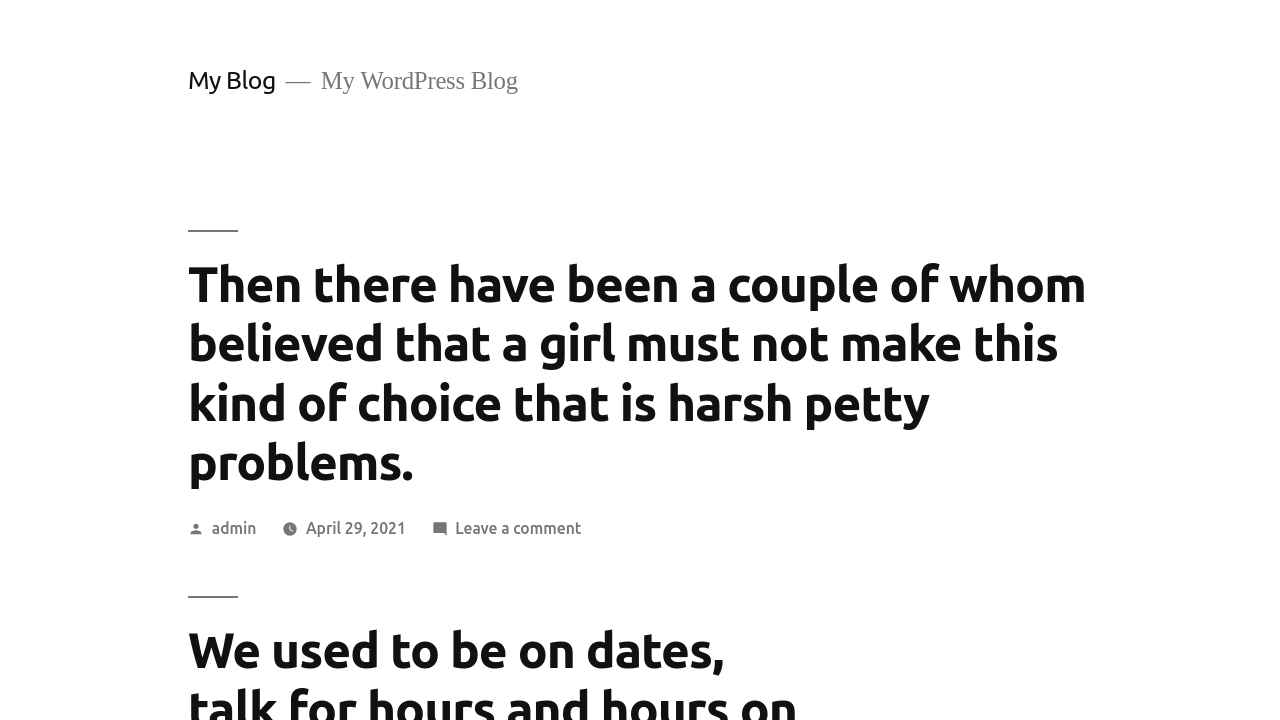Show the bounding box coordinates for the HTML element described as: "My Blog".

[0.147, 0.092, 0.215, 0.131]